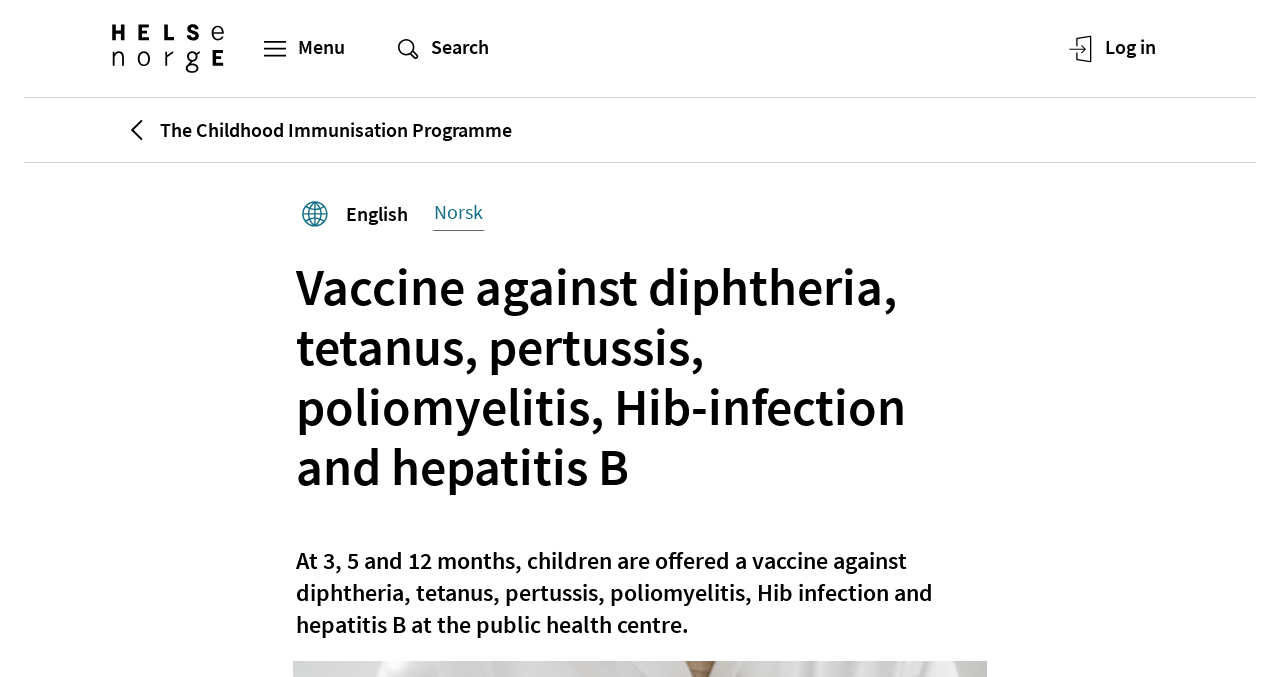What is the main menu item?
Examine the image closely and answer the question with as much detail as possible.

I looked at the top-left corner of the webpage and found a banner with a link 'Helsenorge', which is likely the main menu item.